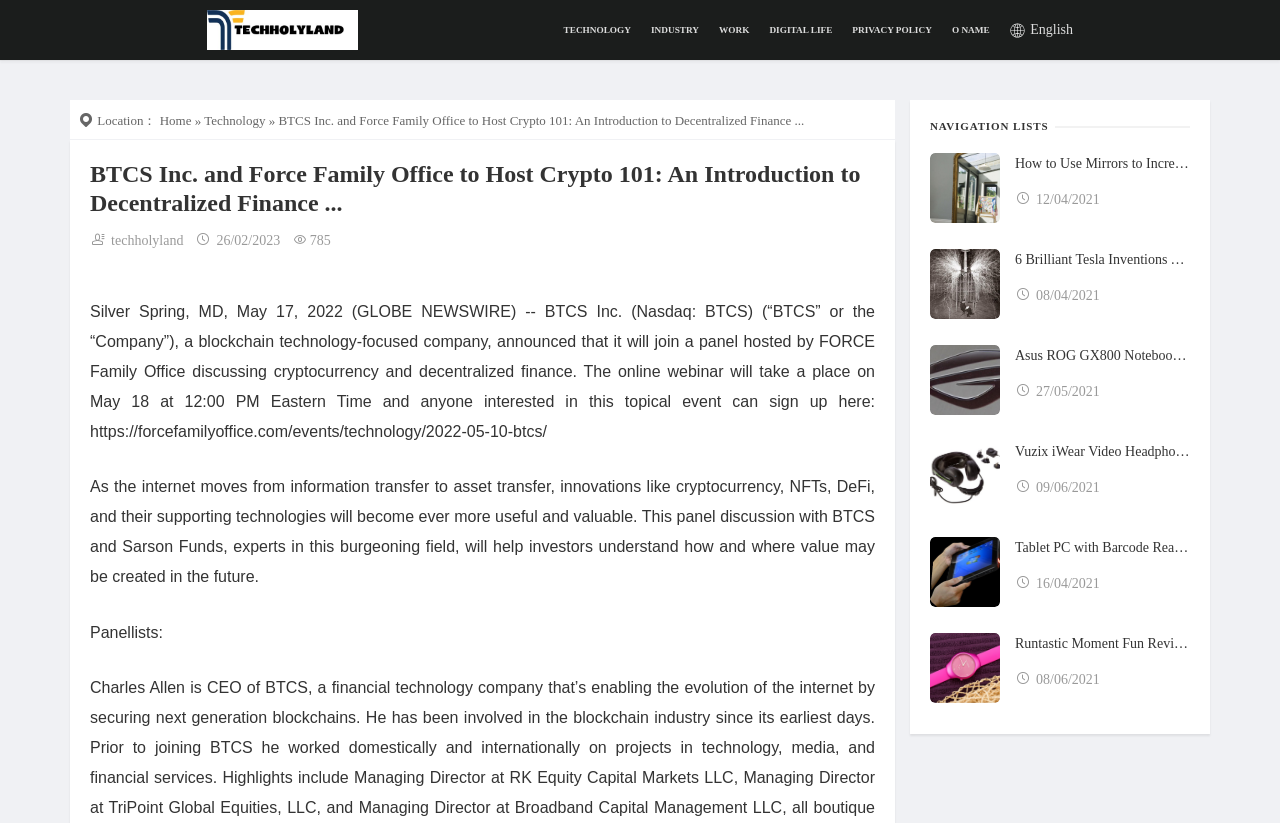Predict the bounding box coordinates for the UI element described as: "Tablet PC with Barcode Reader". The coordinates should be four float numbers between 0 and 1, presented as [left, top, right, bottom].

[0.793, 0.653, 0.93, 0.678]